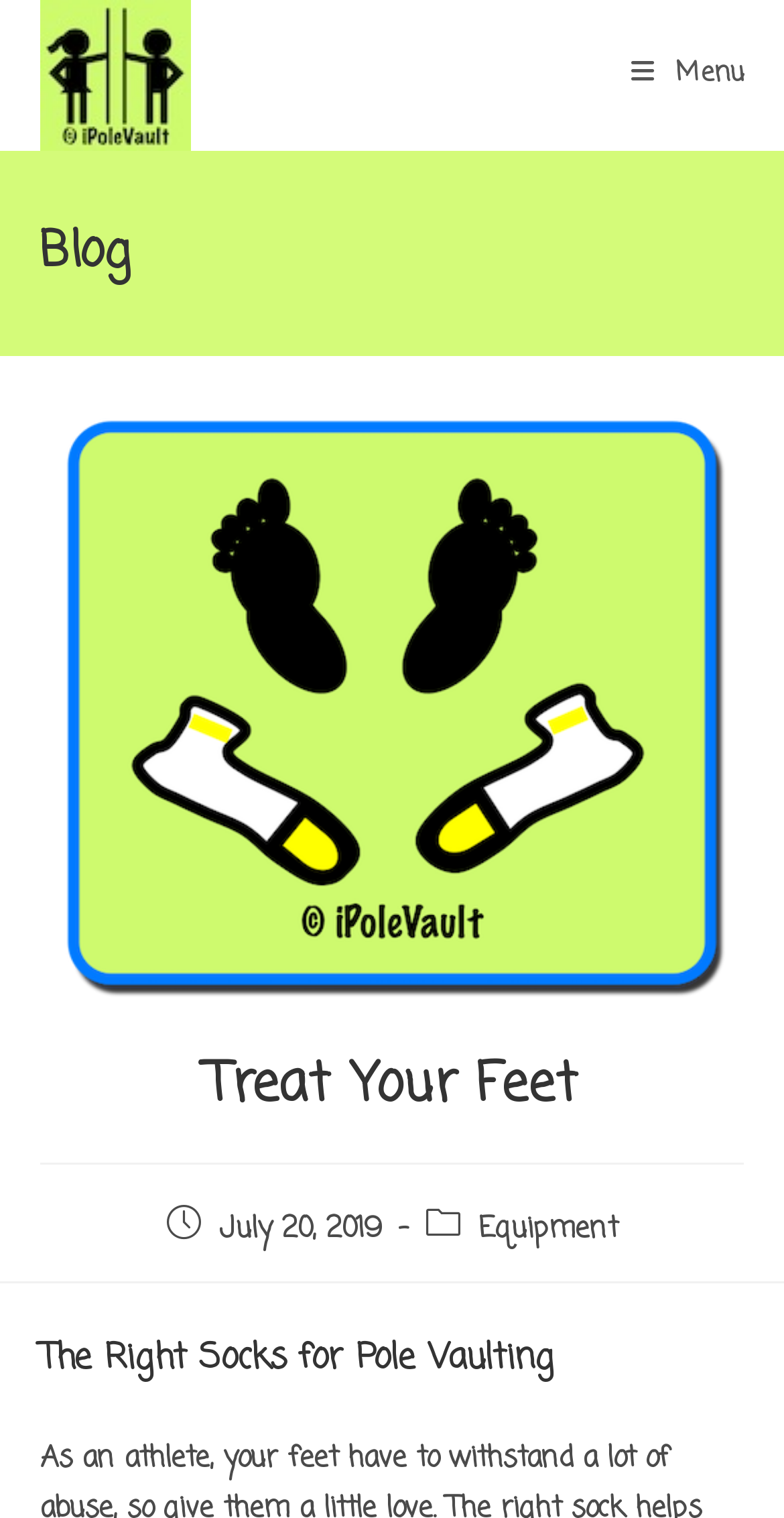Given the element description Equipment, predict the bounding box coordinates for the UI element in the webpage screenshot. The format should be (top-left x, top-left y, bottom-right x, bottom-right y), and the values should be between 0 and 1.

[0.61, 0.796, 0.787, 0.824]